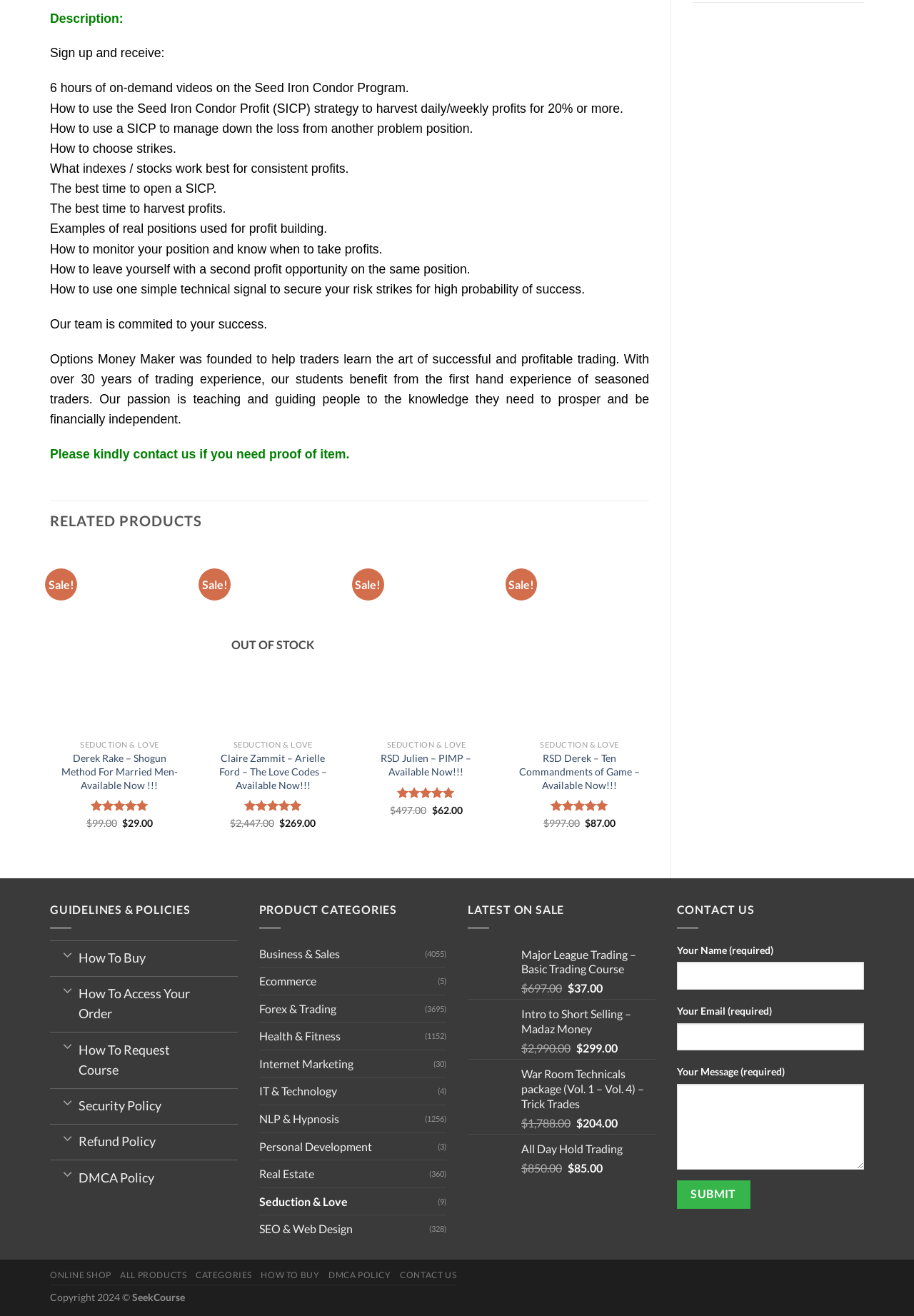Please give the bounding box coordinates of the area that should be clicked to fulfill the following instruction: "Visit Converge 360". The coordinates should be in the format of four float numbers from 0 to 1, i.e., [left, top, right, bottom].

None